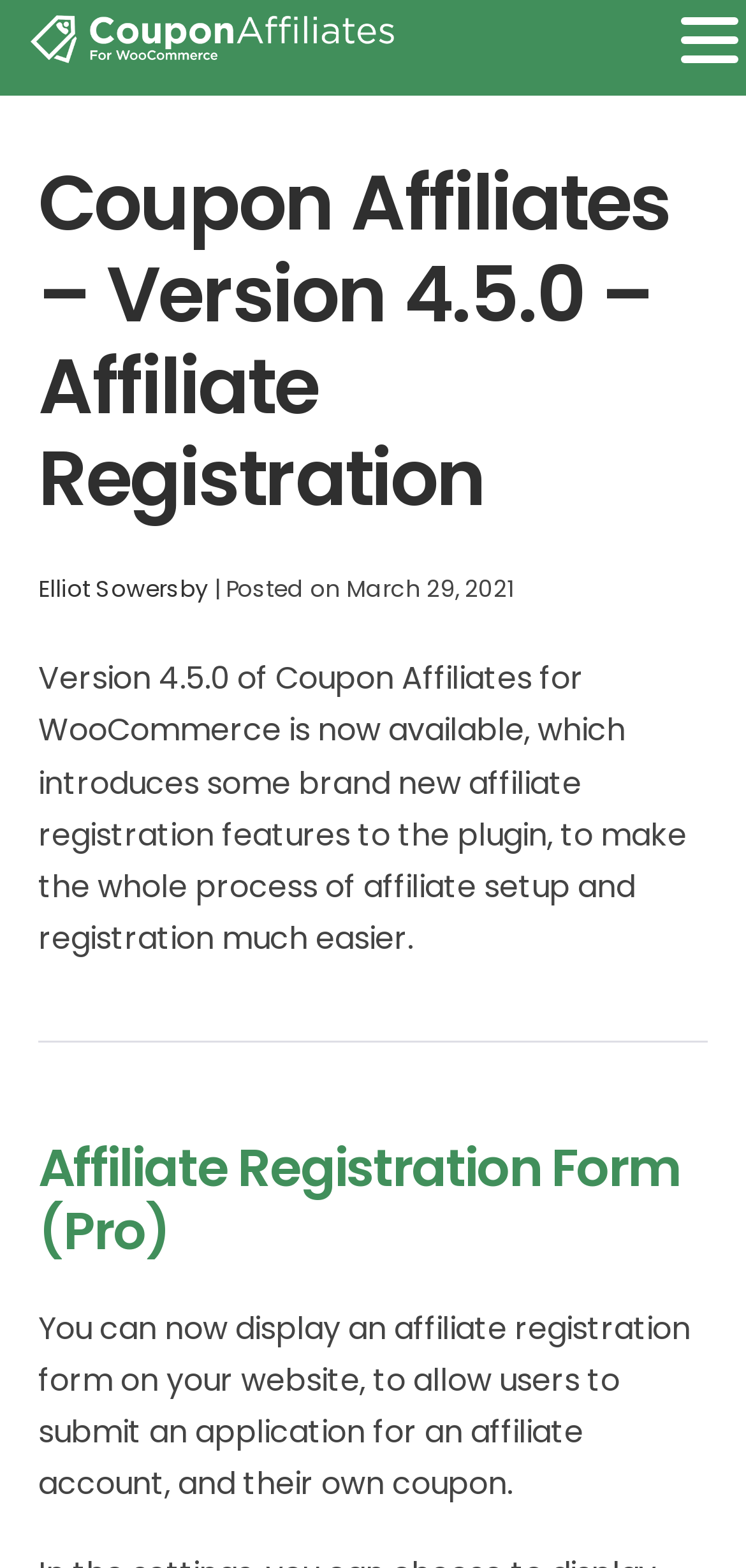What is the date of the article?
Make sure to answer the question with a detailed and comprehensive explanation.

The date of the article can be found in the header section of the webpage, where it says 'Posted on' followed by the date 'March 29, 2021'.